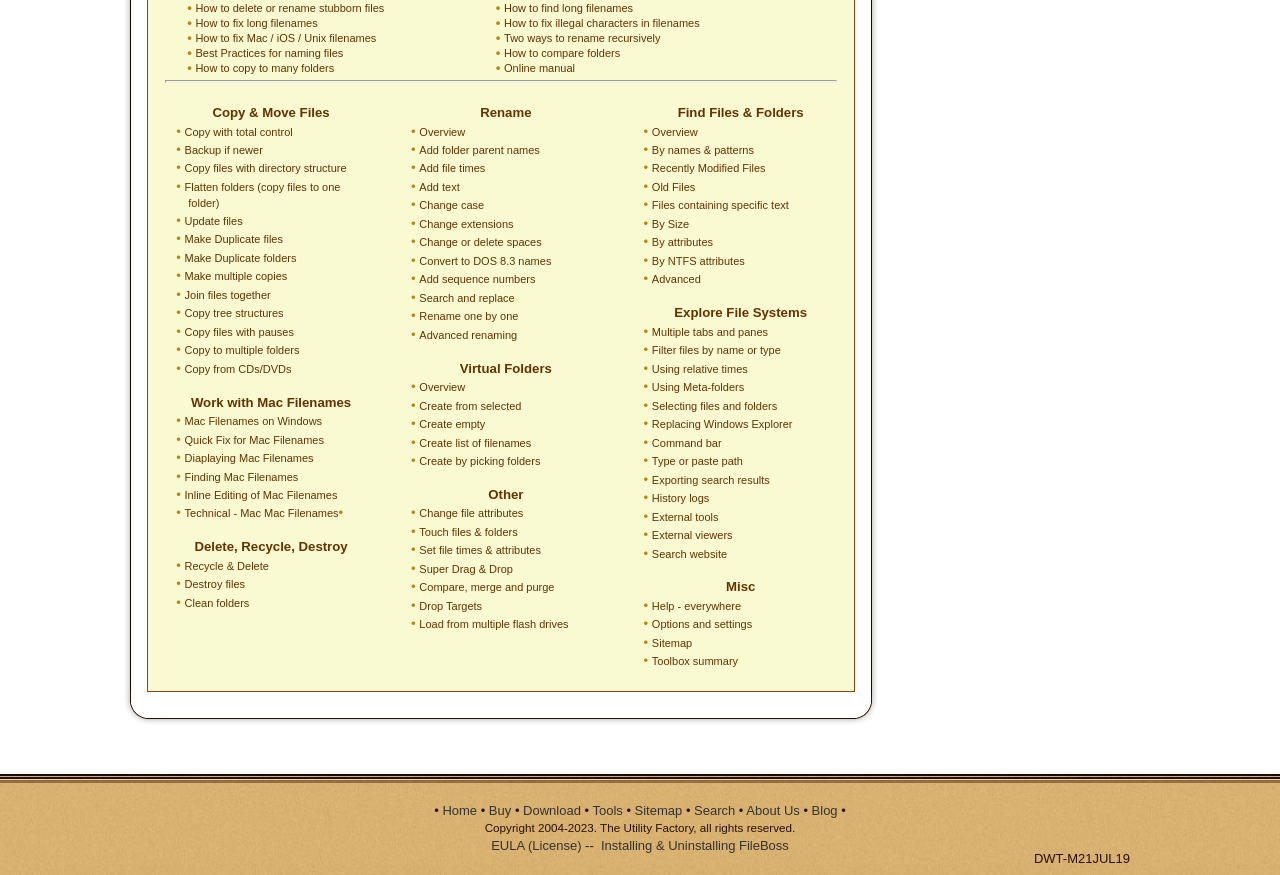Provide the bounding box for the UI element matching this description: "Selecting files and folders".

[0.509, 0.457, 0.607, 0.47]